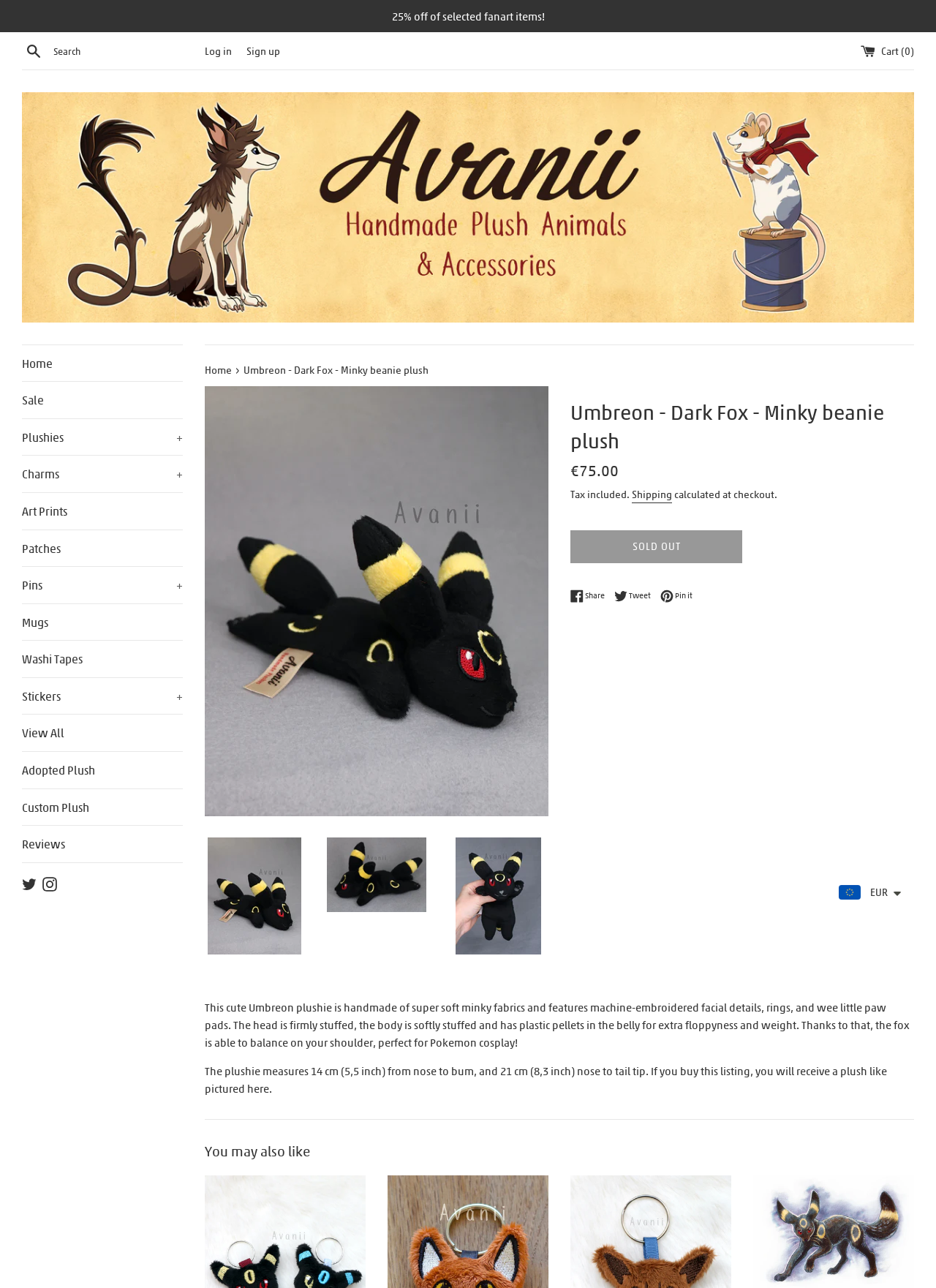Please determine the bounding box coordinates of the element's region to click in order to carry out the following instruction: "Search for products". The coordinates should be four float numbers between 0 and 1, i.e., [left, top, right, bottom].

[0.023, 0.029, 0.195, 0.05]